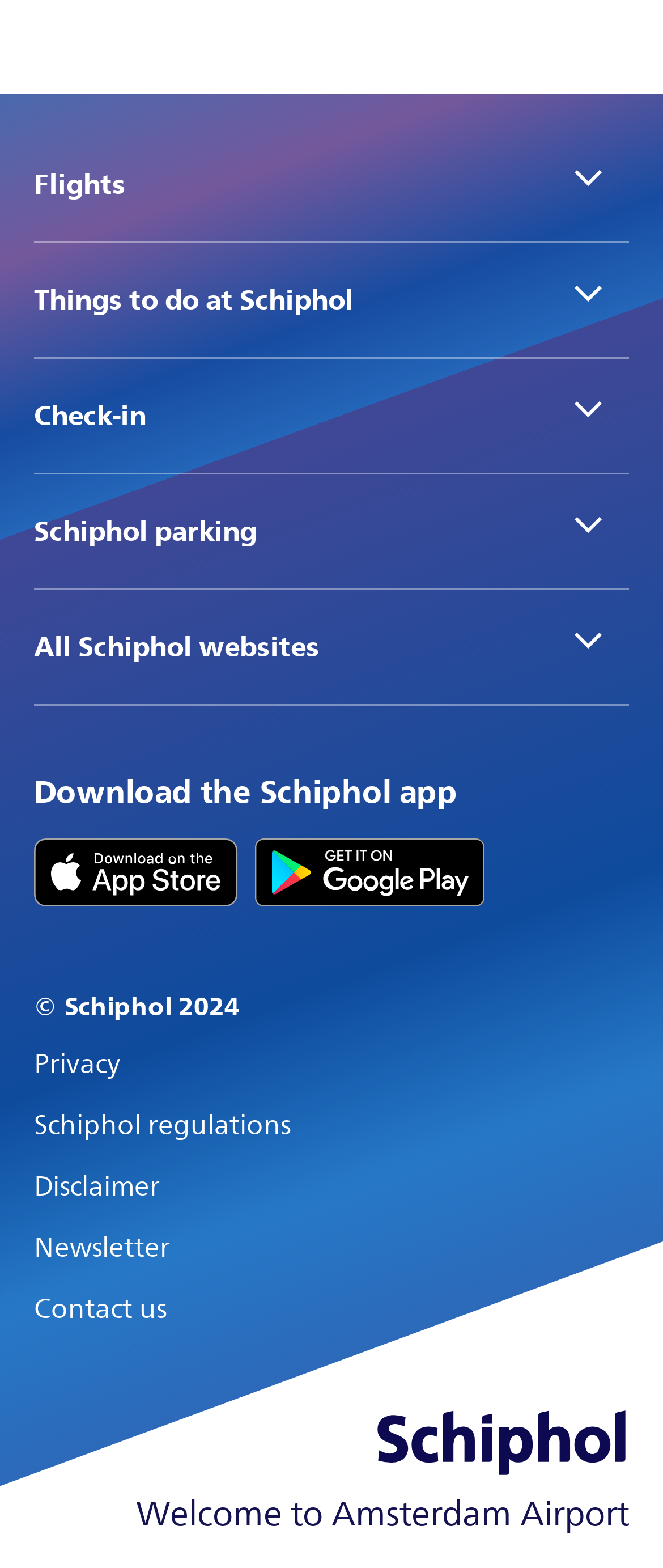Can you specify the bounding box coordinates for the region that should be clicked to fulfill this instruction: "Click Flights".

[0.051, 0.081, 0.949, 0.155]